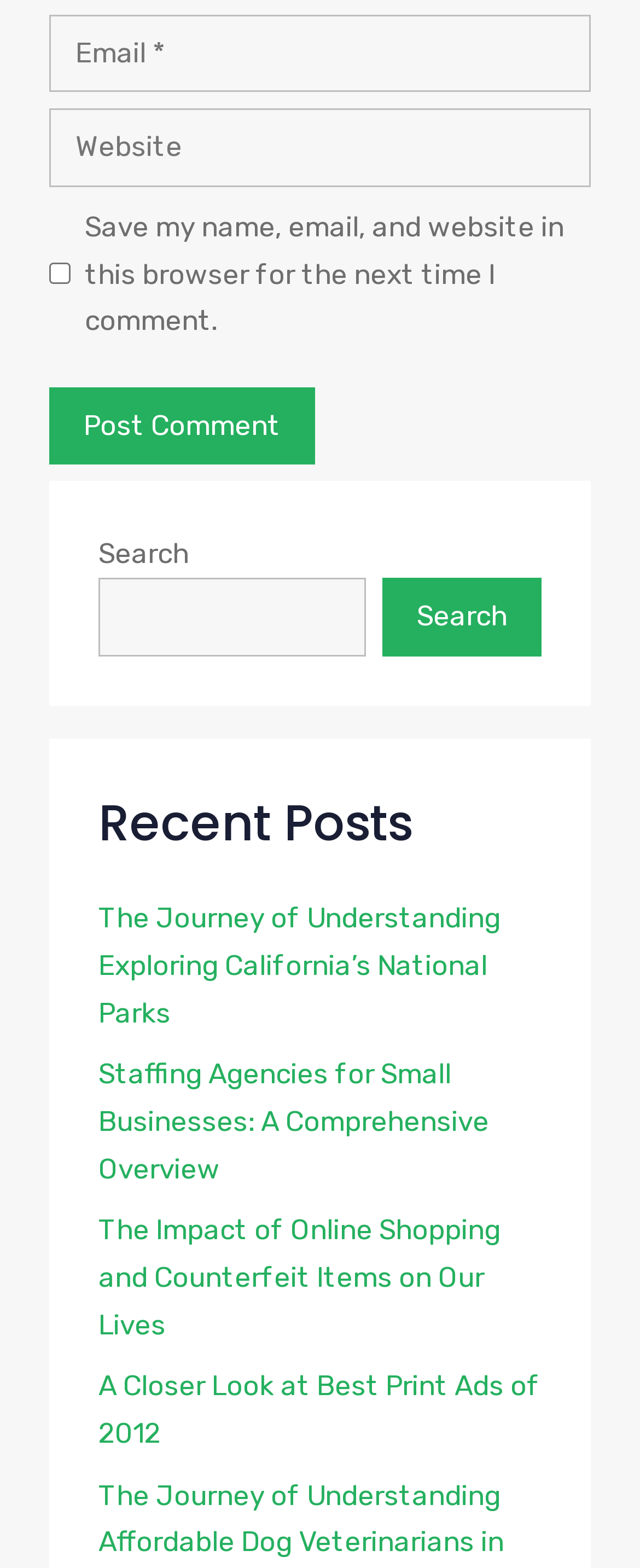How many recent posts are listed?
Answer the question with a single word or phrase derived from the image.

4